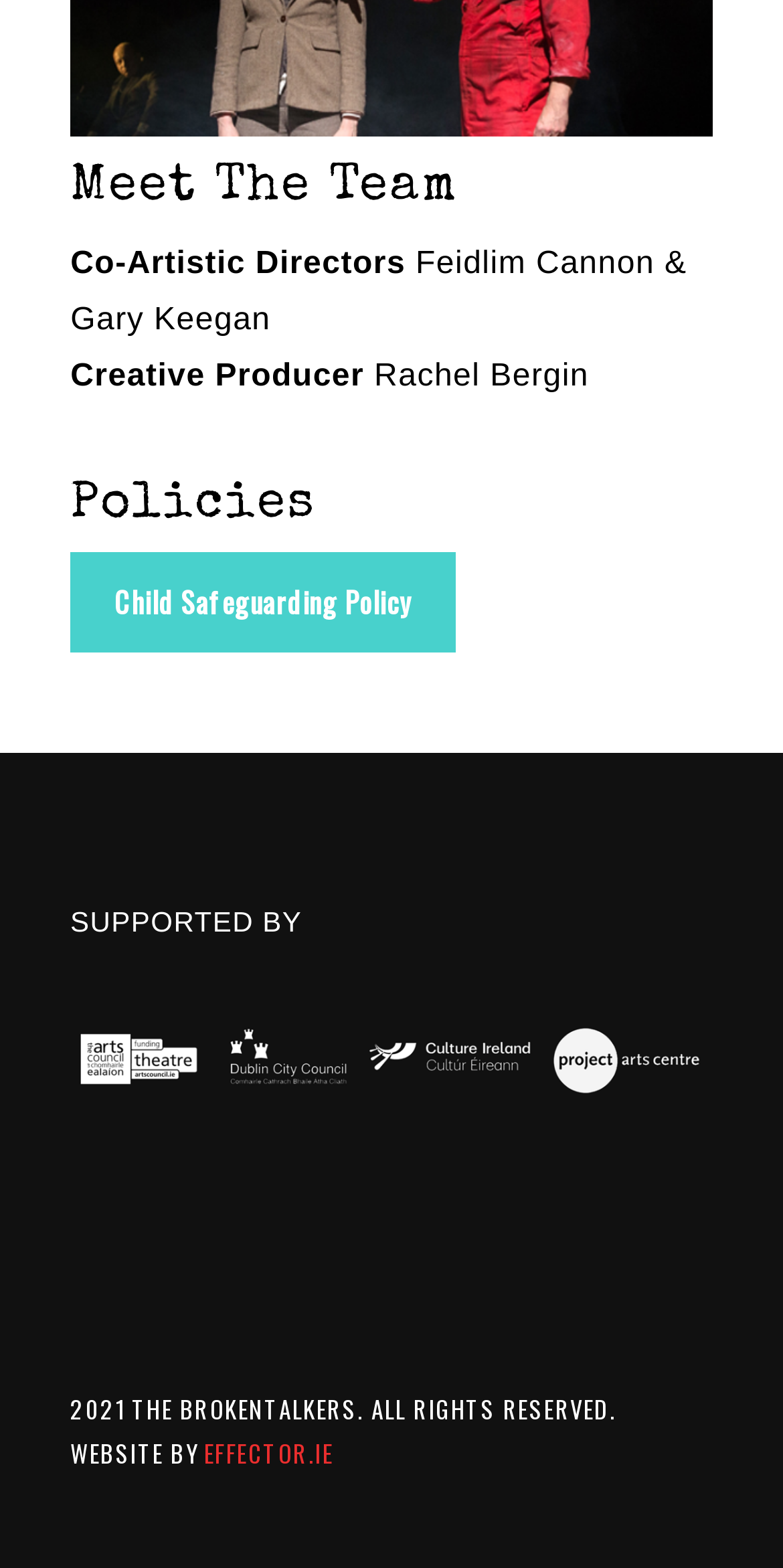Who designed the website?
Answer with a single word or short phrase according to what you see in the image.

EFFECTOR.IE